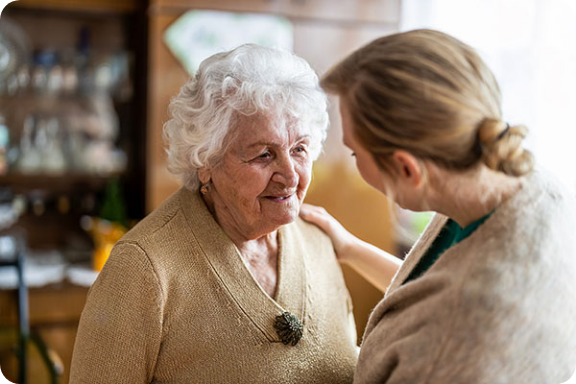Could you please study the image and provide a detailed answer to the question:
What is the caregiver's attitude towards the elderly woman?

The caption describes the caregiver as leaning in attentively, exuding a sense of warmth and support, which suggests that the caregiver is approachable, caring, and genuinely interested in the elderly woman's well-being.